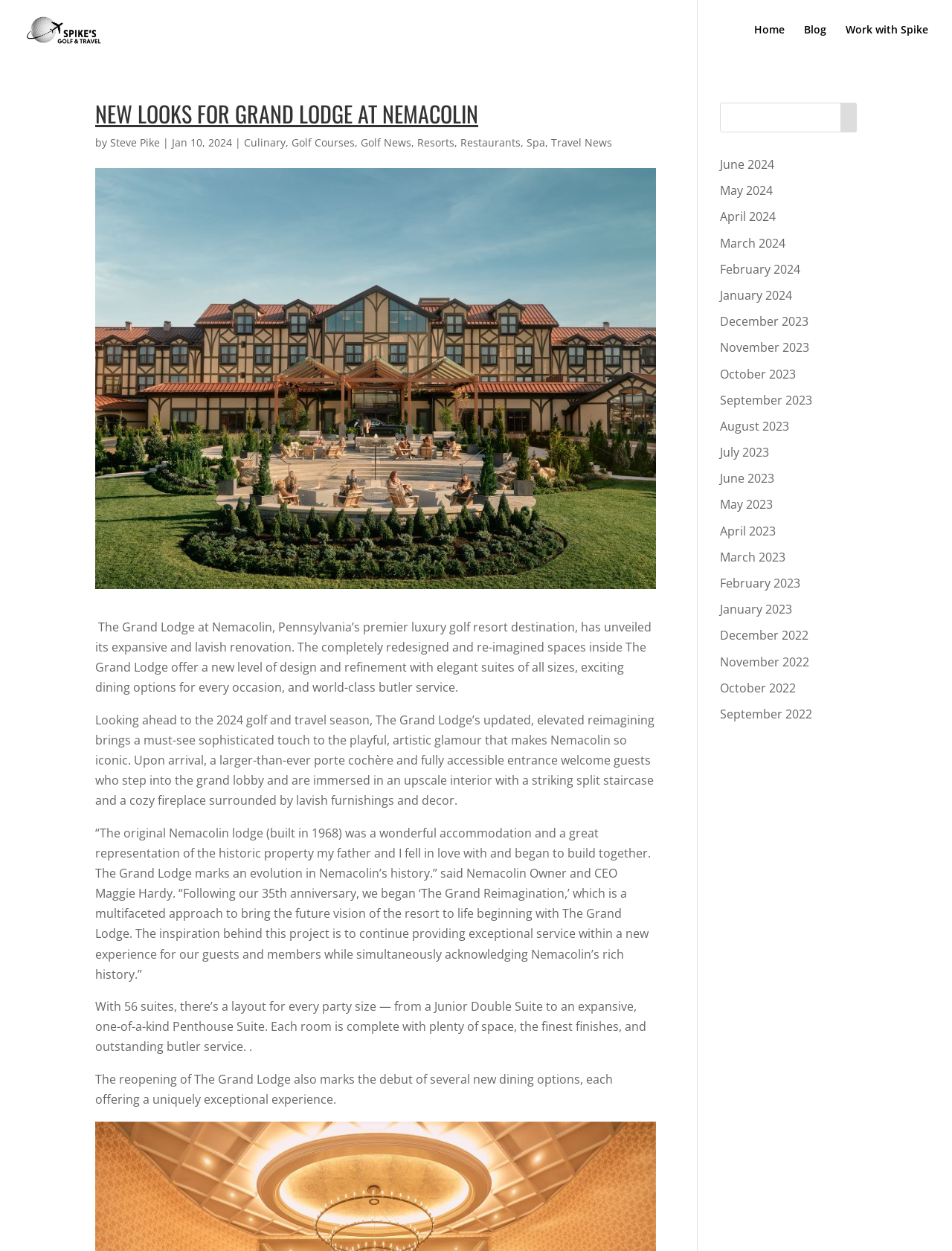What is the title or heading displayed on the webpage?

NEW LOOKS FOR GRAND LODGE AT NEMACOLIN